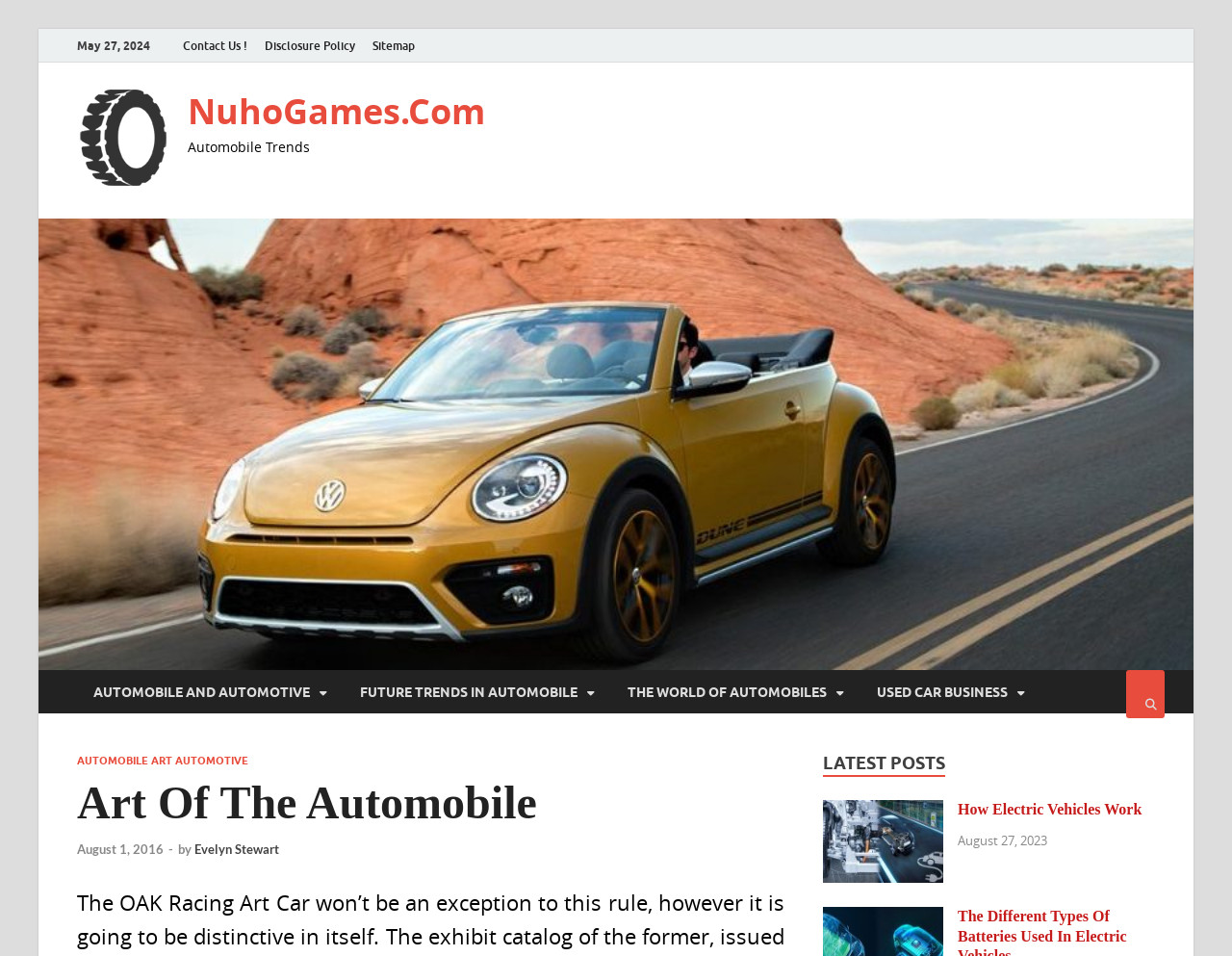Determine the title of the webpage and give its text content.

Art Of The Automobile